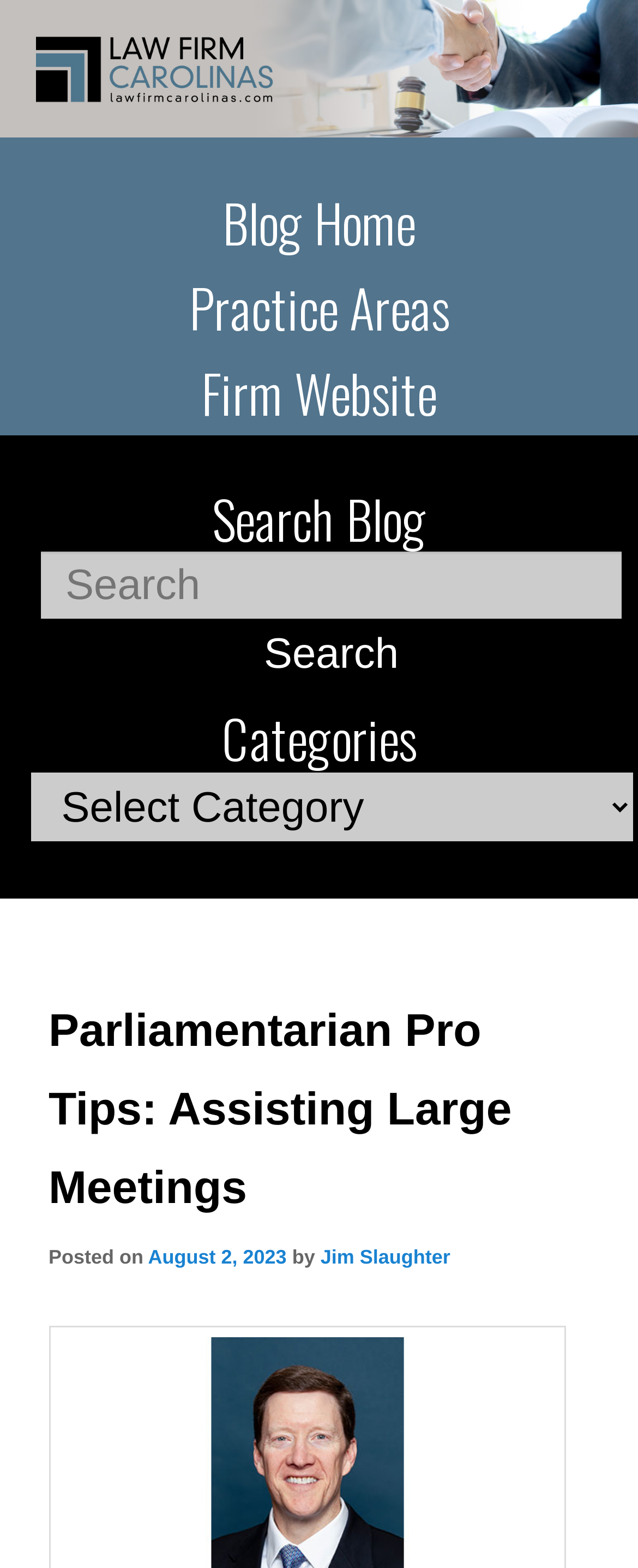Locate the bounding box coordinates of the element's region that should be clicked to carry out the following instruction: "View the firm website". The coordinates need to be four float numbers between 0 and 1, i.e., [left, top, right, bottom].

[0.315, 0.225, 0.685, 0.274]